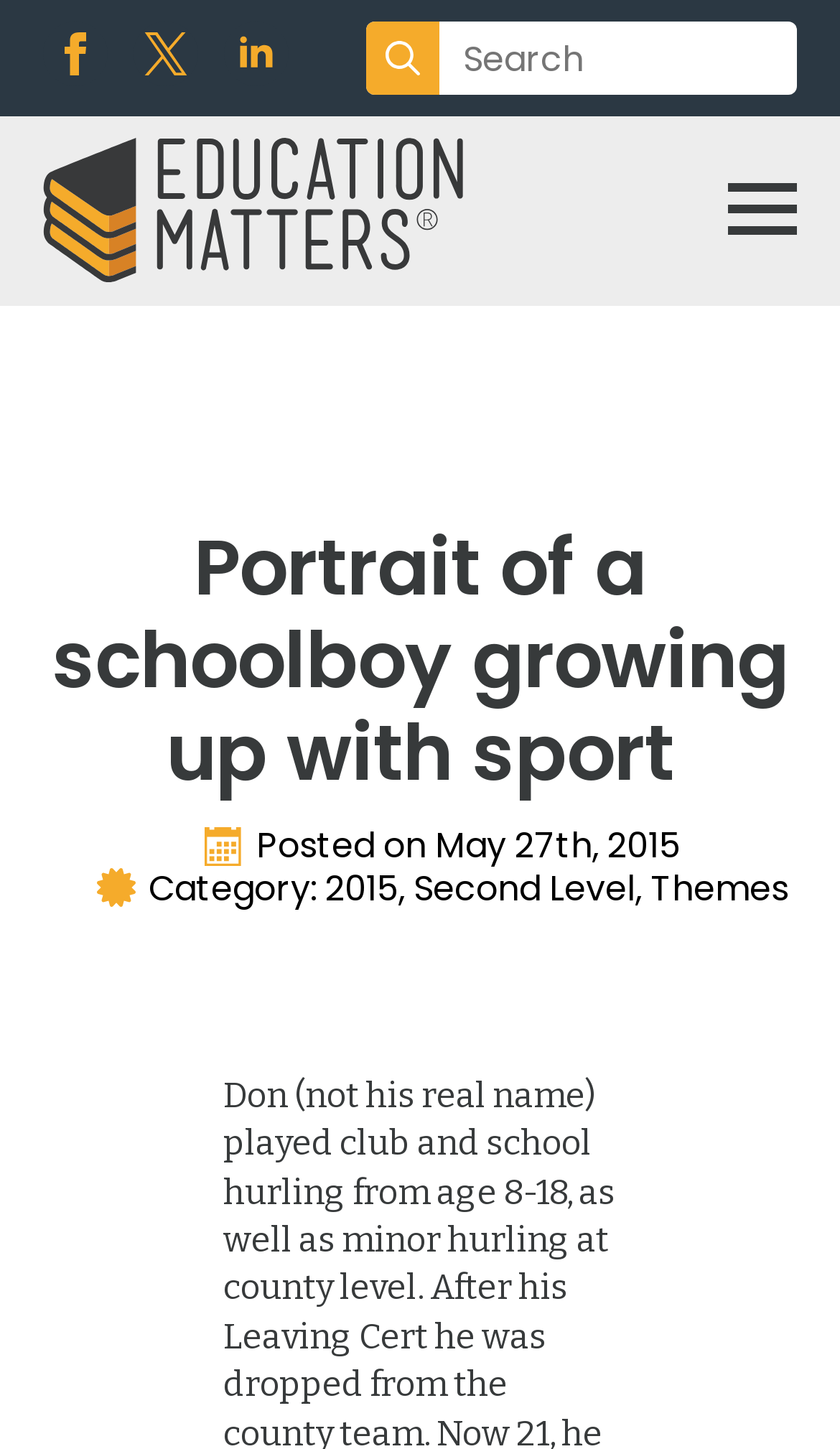How many links are on the top of the page?
Ensure your answer is thorough and detailed.

I counted the number of links at the top of the page, which are located above the search bar. There are three links, each with an accompanying image.